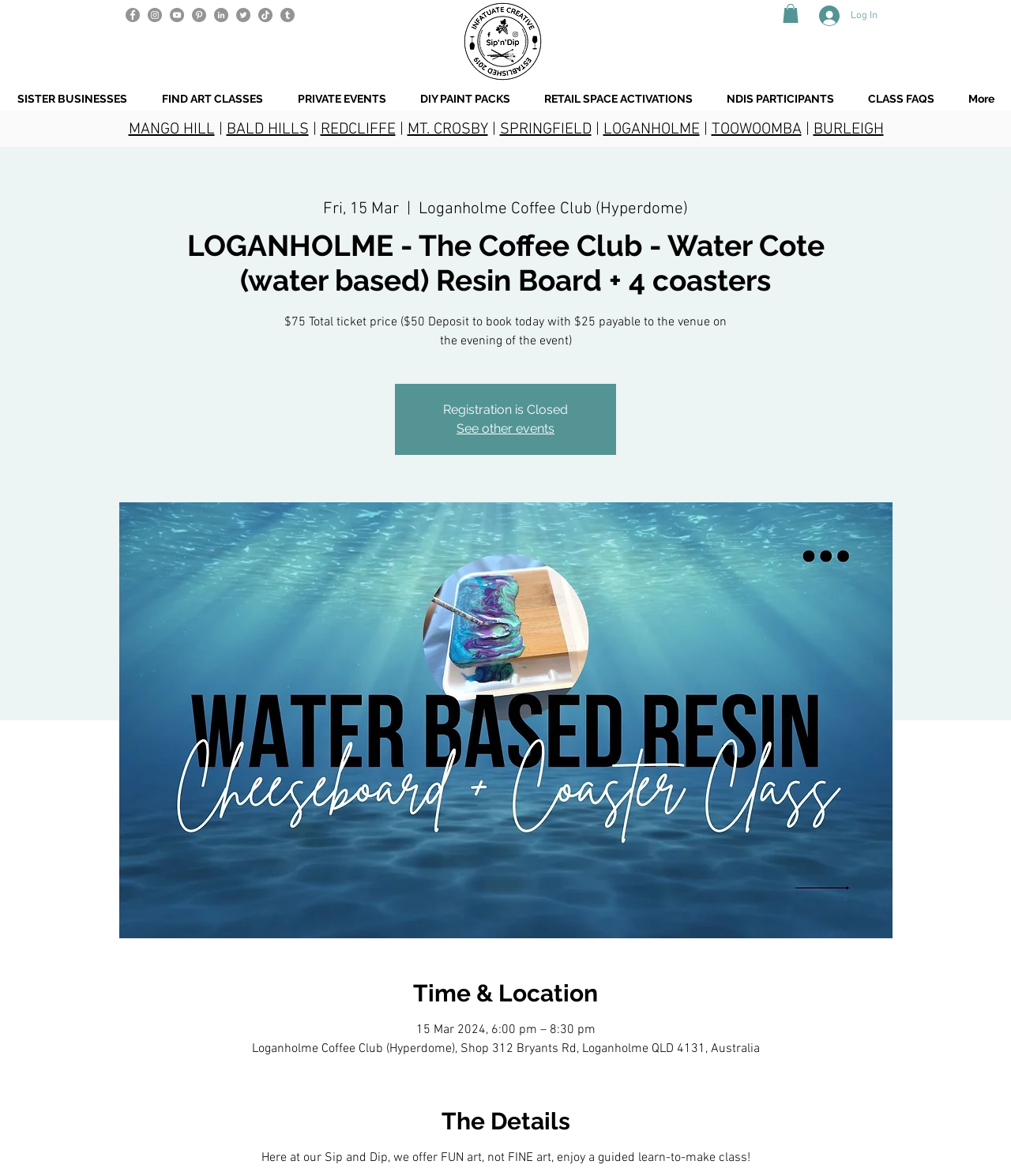Provide a one-word or short-phrase response to the question:
What type of art is offered at the event?

FUN art